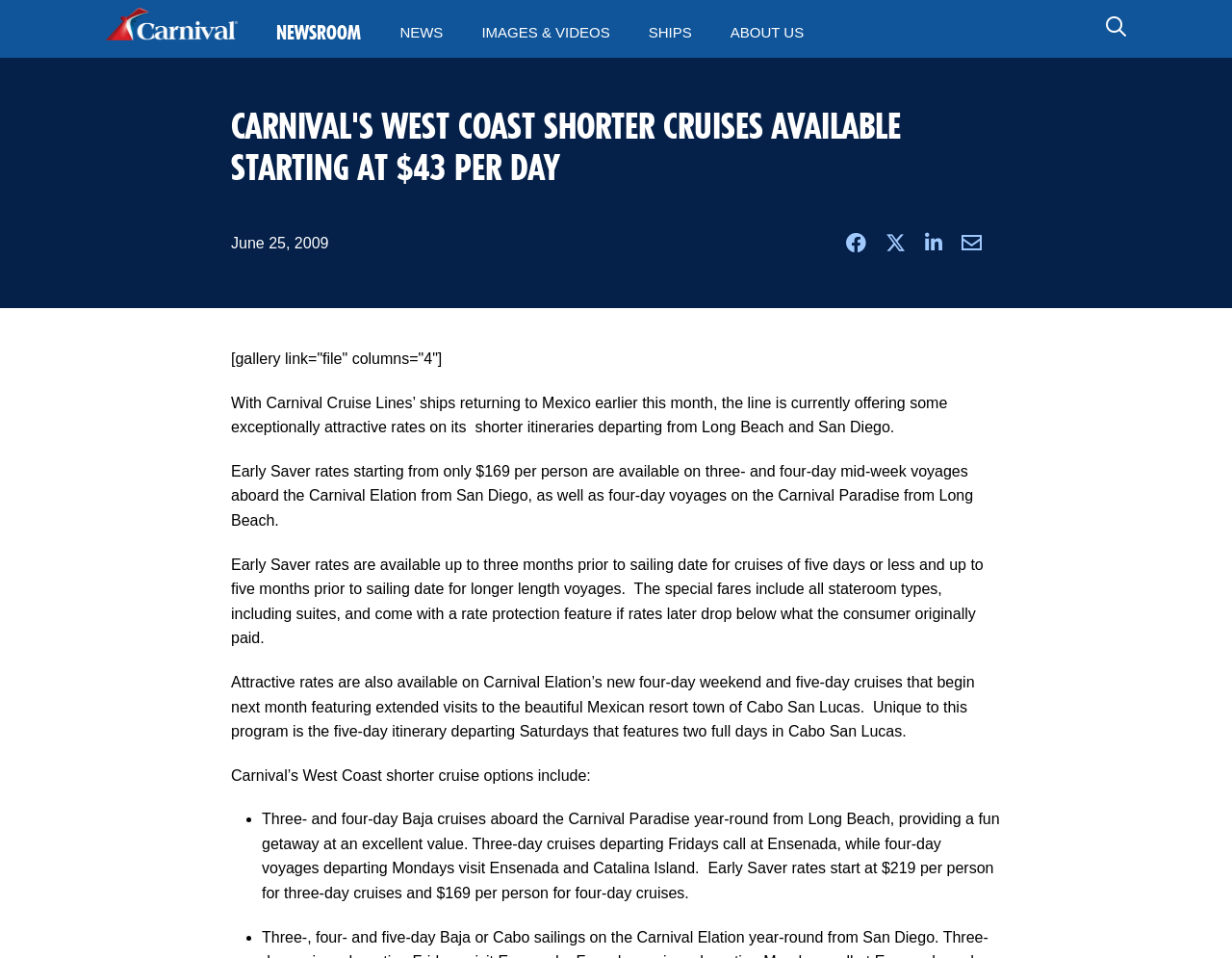What is the name of the cruise line?
Look at the image and provide a short answer using one word or a phrase.

Carnival Cruise Line